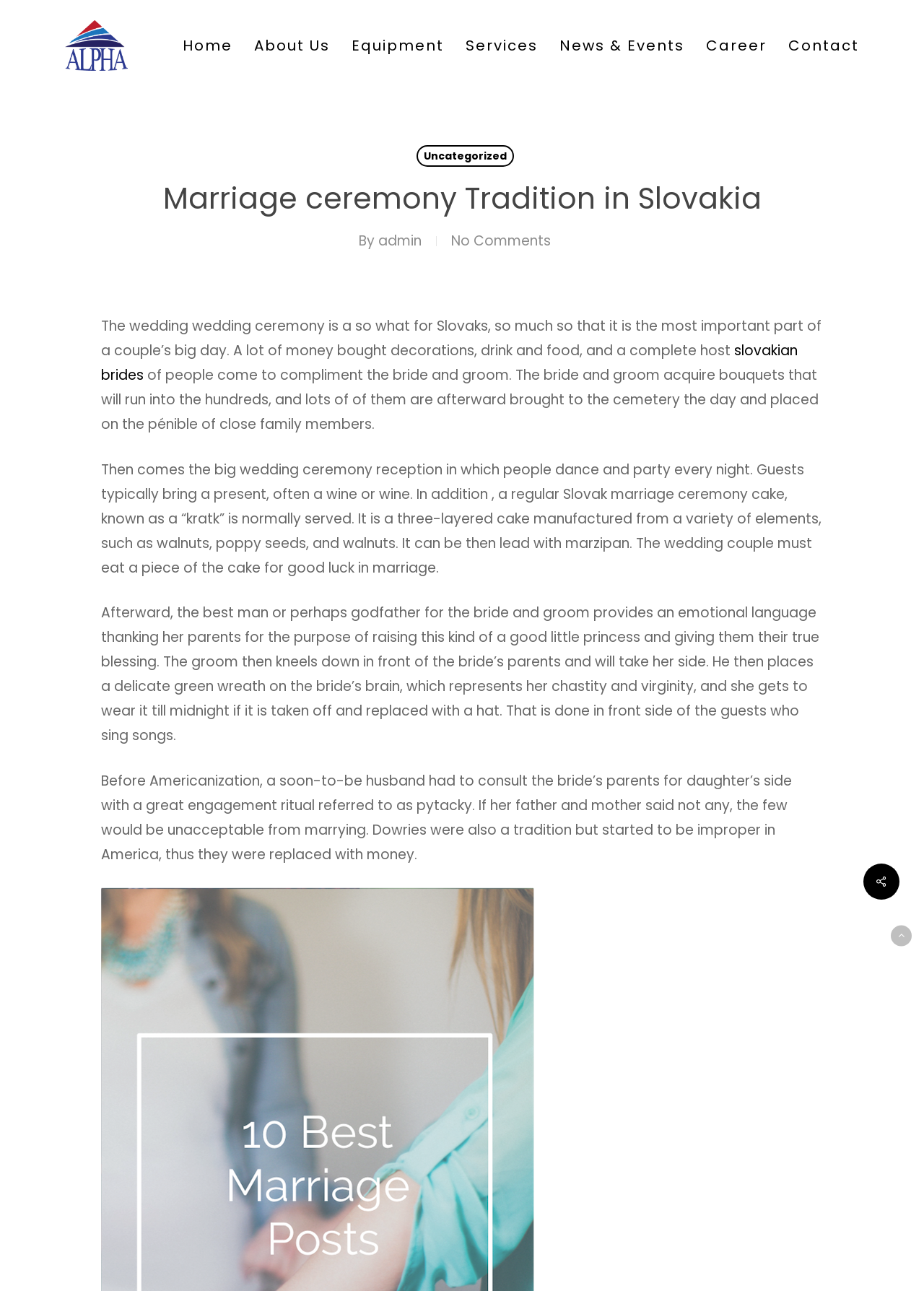Based on the provided description, "alt="Steps To Elevate Team Performance"", find the bounding box of the corresponding UI element in the screenshot.

None